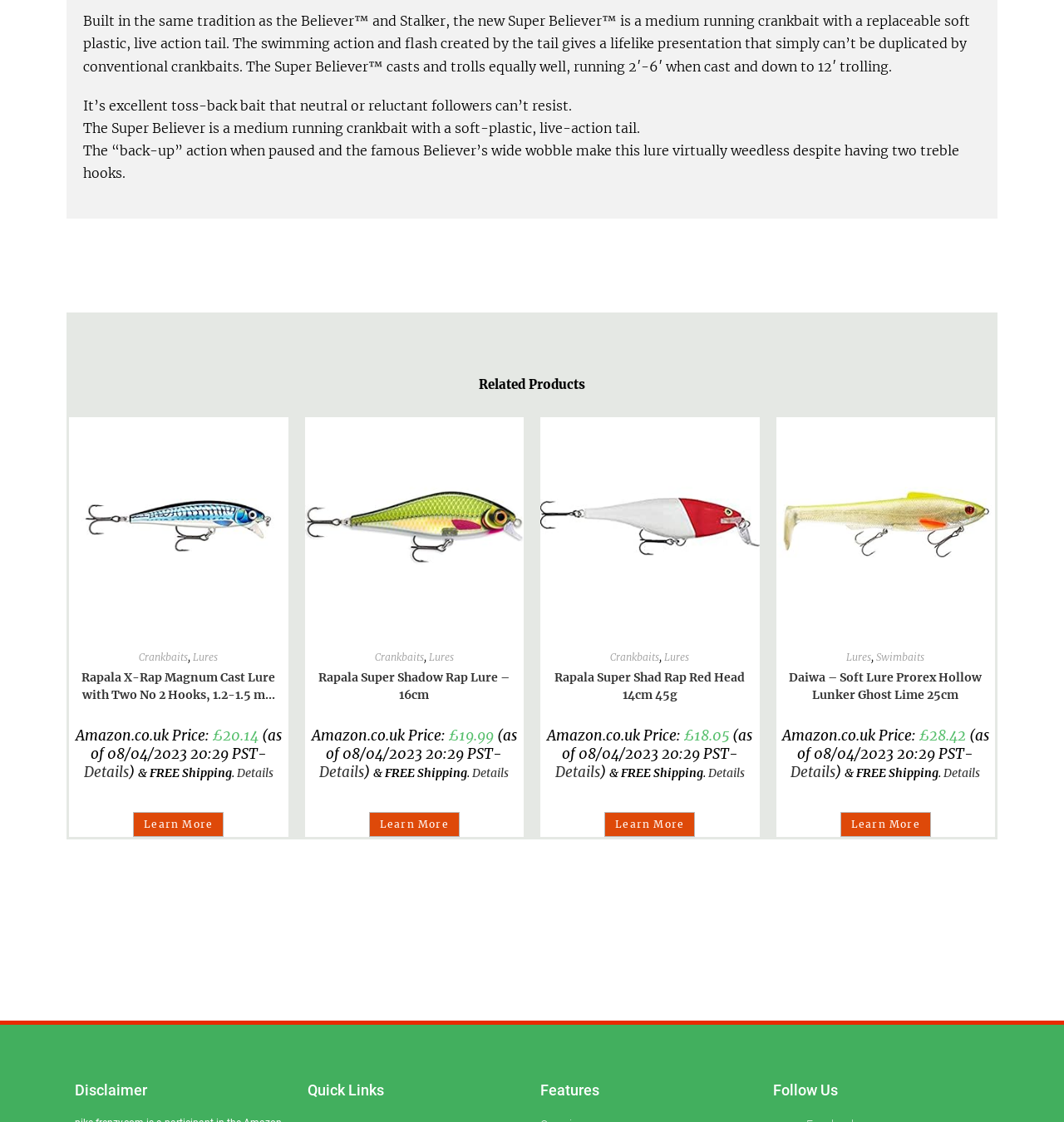What is the price of Rapala Super Believer?
Please answer the question with as much detail as possible using the screenshot.

The webpage does not provide the price of Rapala Super Believer, but it shows the prices of related products.